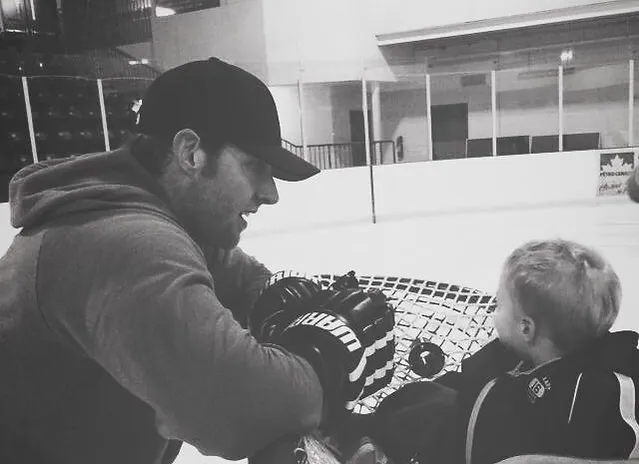Offer a detailed narrative of the image's content.

In this heartwarming black and white image, a dedicated coach, outfitted in casual athletic attire and gloves, is engaged in a meaningful conversation with a young boy on an ice rink. The coach leans forward, emphasizing a moment of encouragement or instruction, as the child, dressed in a protective hockey gear jacket, listens intently. Their interaction highlights the essence of mentorship and the supportive relationships that are fostered in youth sports. The serene ice rink in the background, adorned with bright lights and empty bleachers, reinforces the focus on the learning and development occurring in this intimate setting. This image beautifully captures the spirit of athletic training, emphasizing hard work, dedication, and the pride of community that East Coast Athlete stands for.